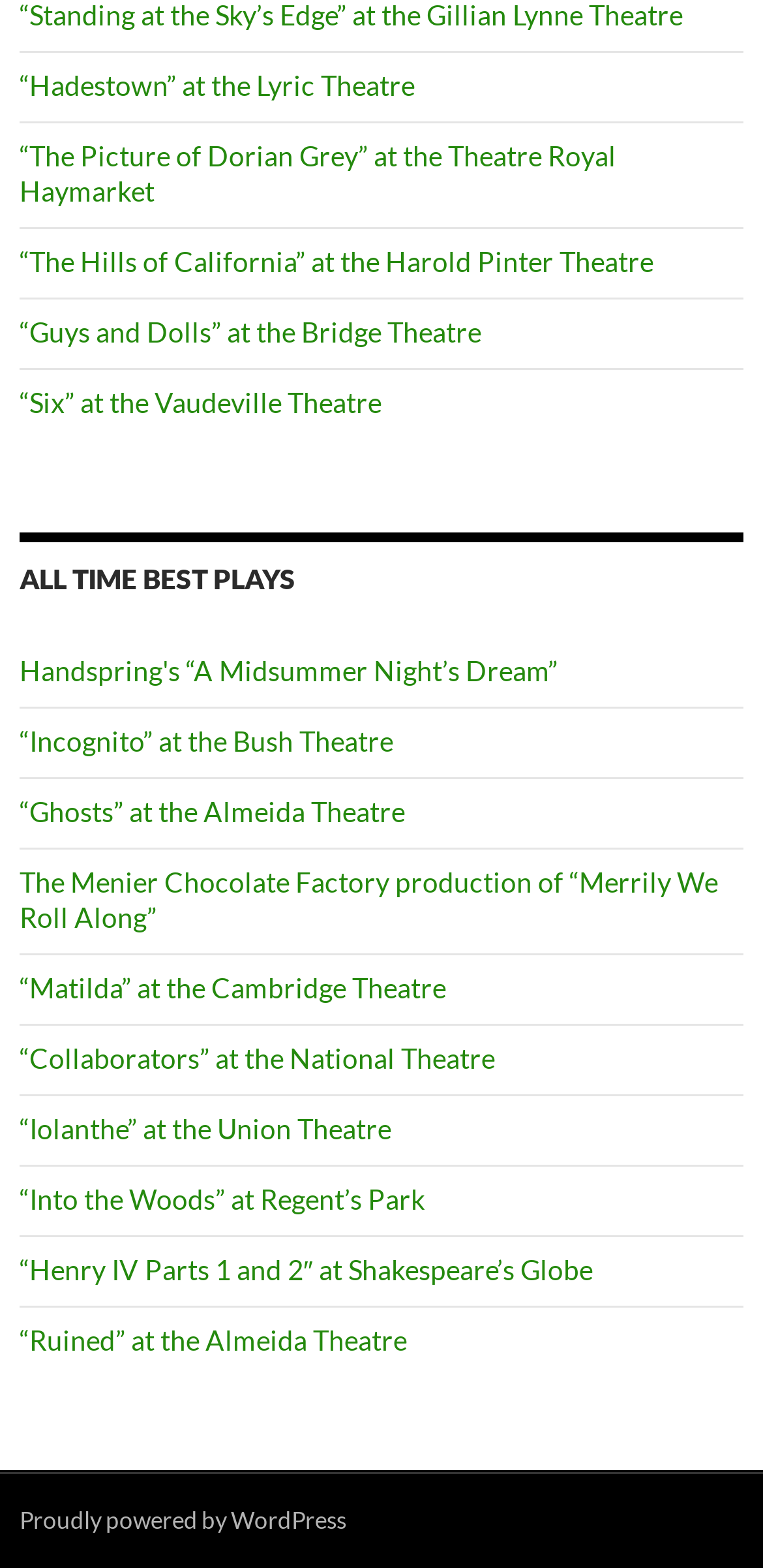Predict the bounding box of the UI element that fits this description: "Proudly powered by WordPress".

[0.026, 0.96, 0.454, 0.978]